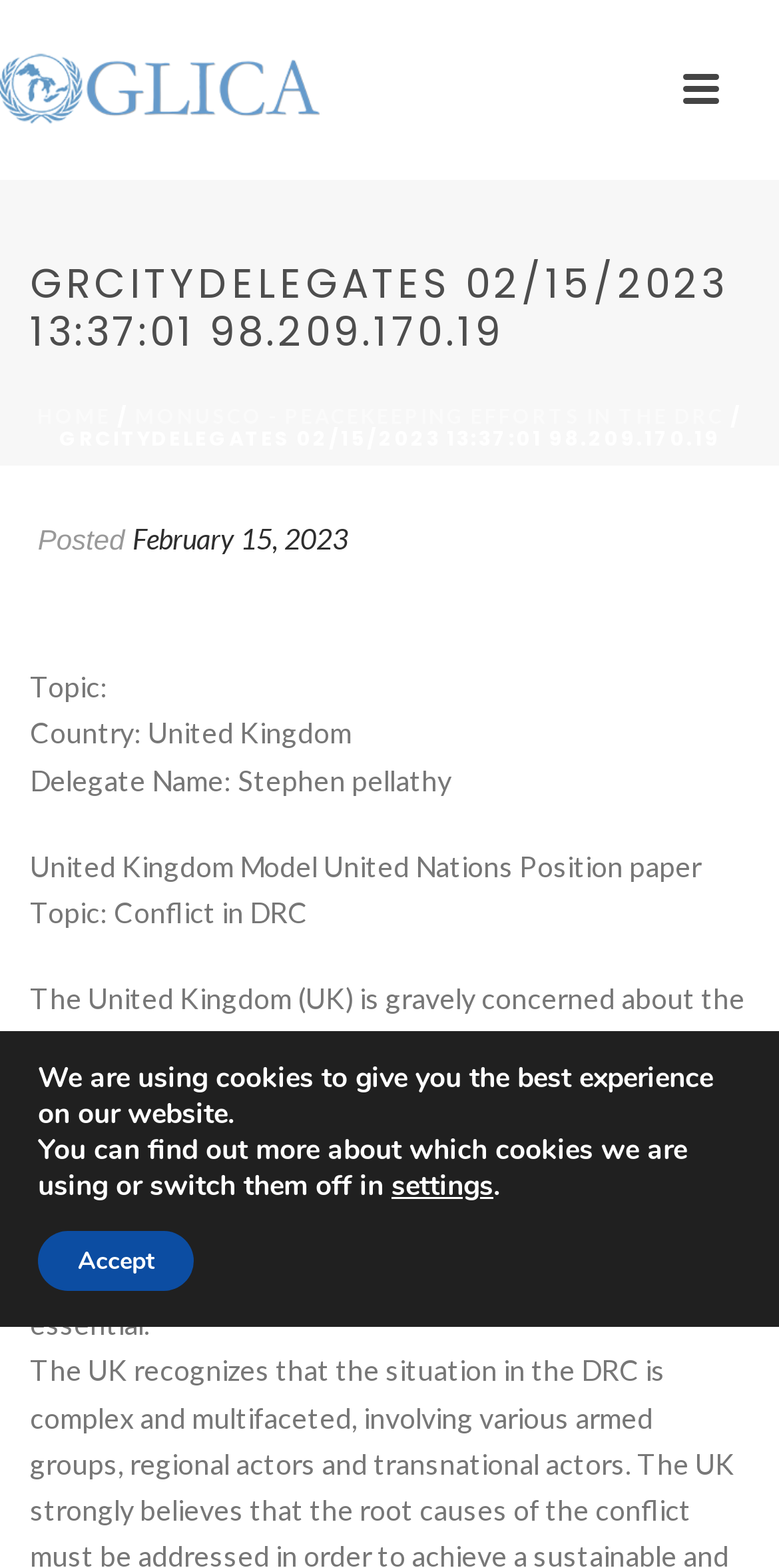Answer briefly with one word or phrase:
What is the name of the delegate?

Stephen Pellathy